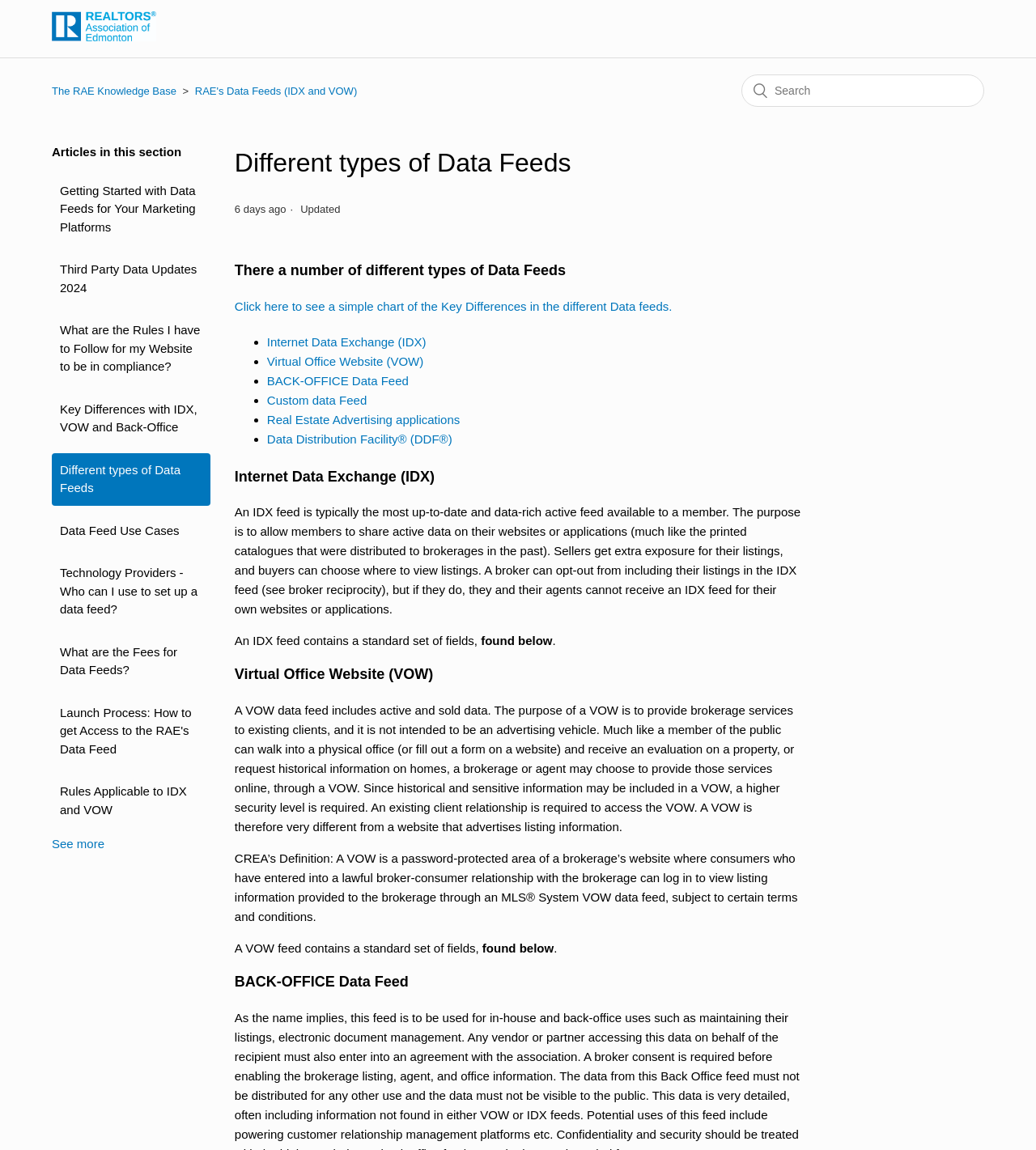What is required to access a VOW?
Refer to the image and give a detailed answer to the query.

According to the description of VOW on the webpage, an existing client relationship is required to access a VOW, which is a password-protected area of a brokerage's website.